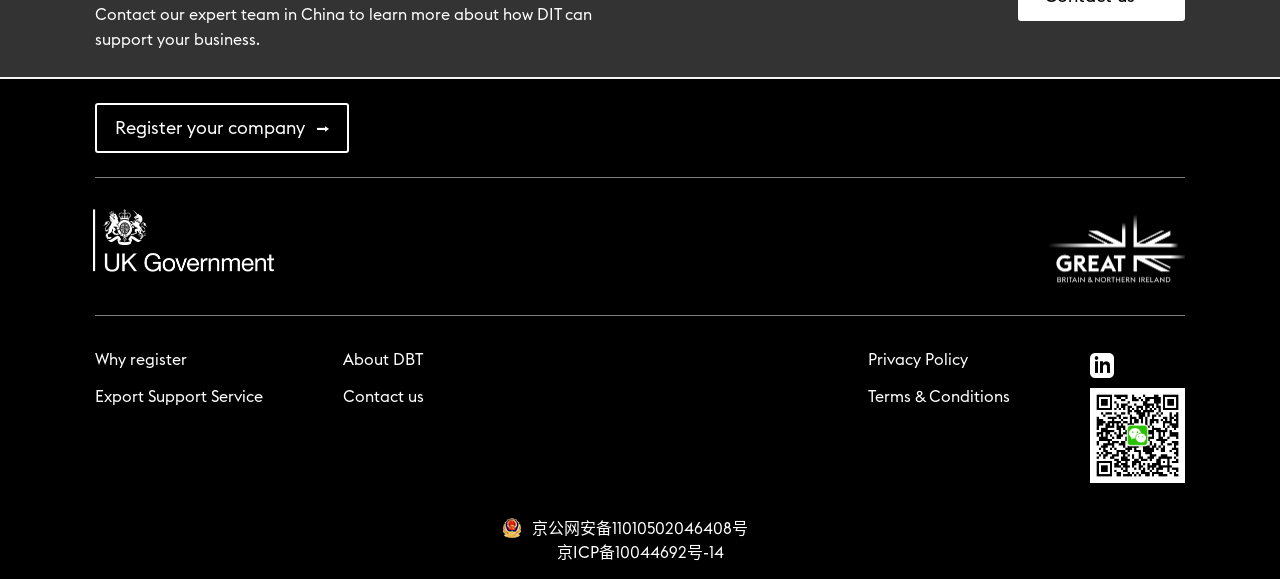Find the coordinates for the bounding box of the element with this description: "京ICP备10044692号-14".

[0.435, 0.931, 0.565, 0.973]